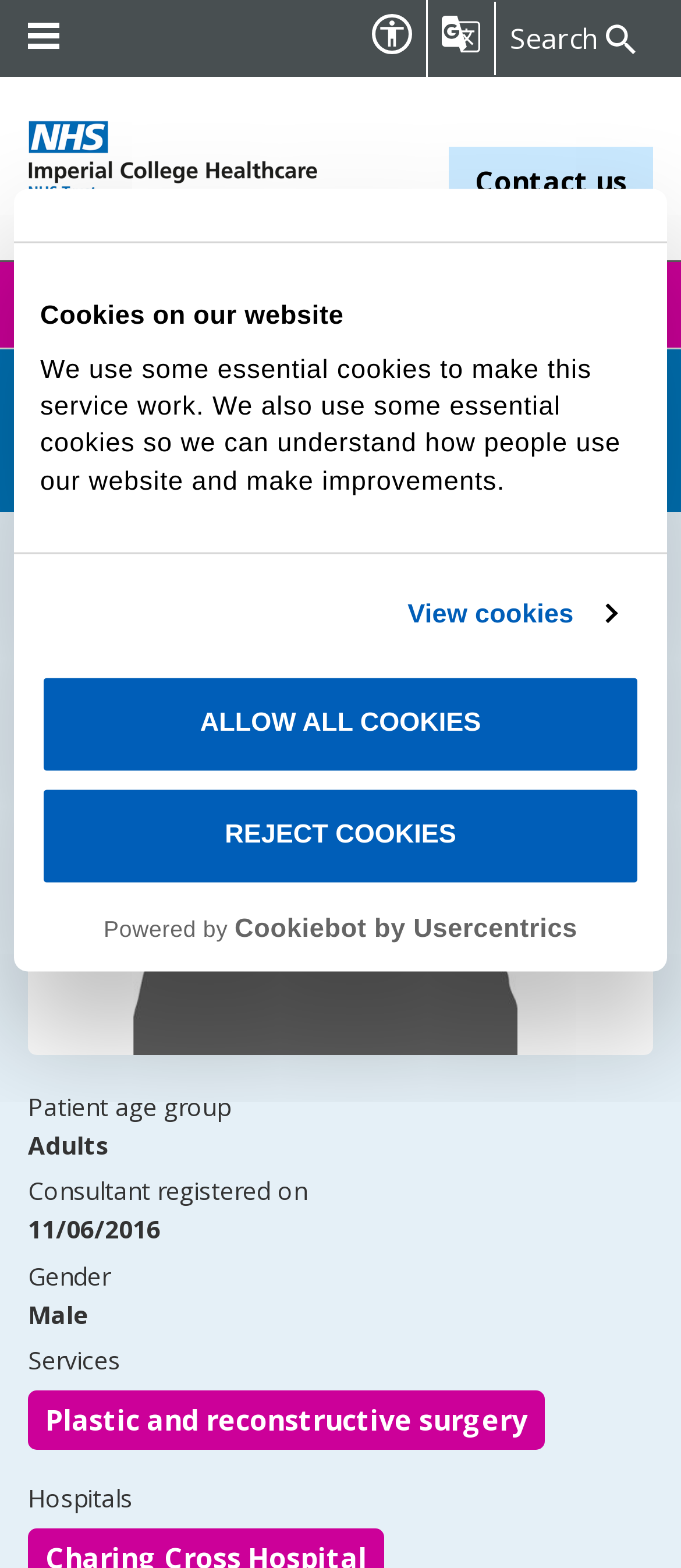Examine the screenshot and answer the question in as much detail as possible: What is the gender of Mr Francis Henry?

I inferred this answer by examining the description list detail element that says 'Gender: Male', which is part of the section describing Mr Francis Henry's profile.